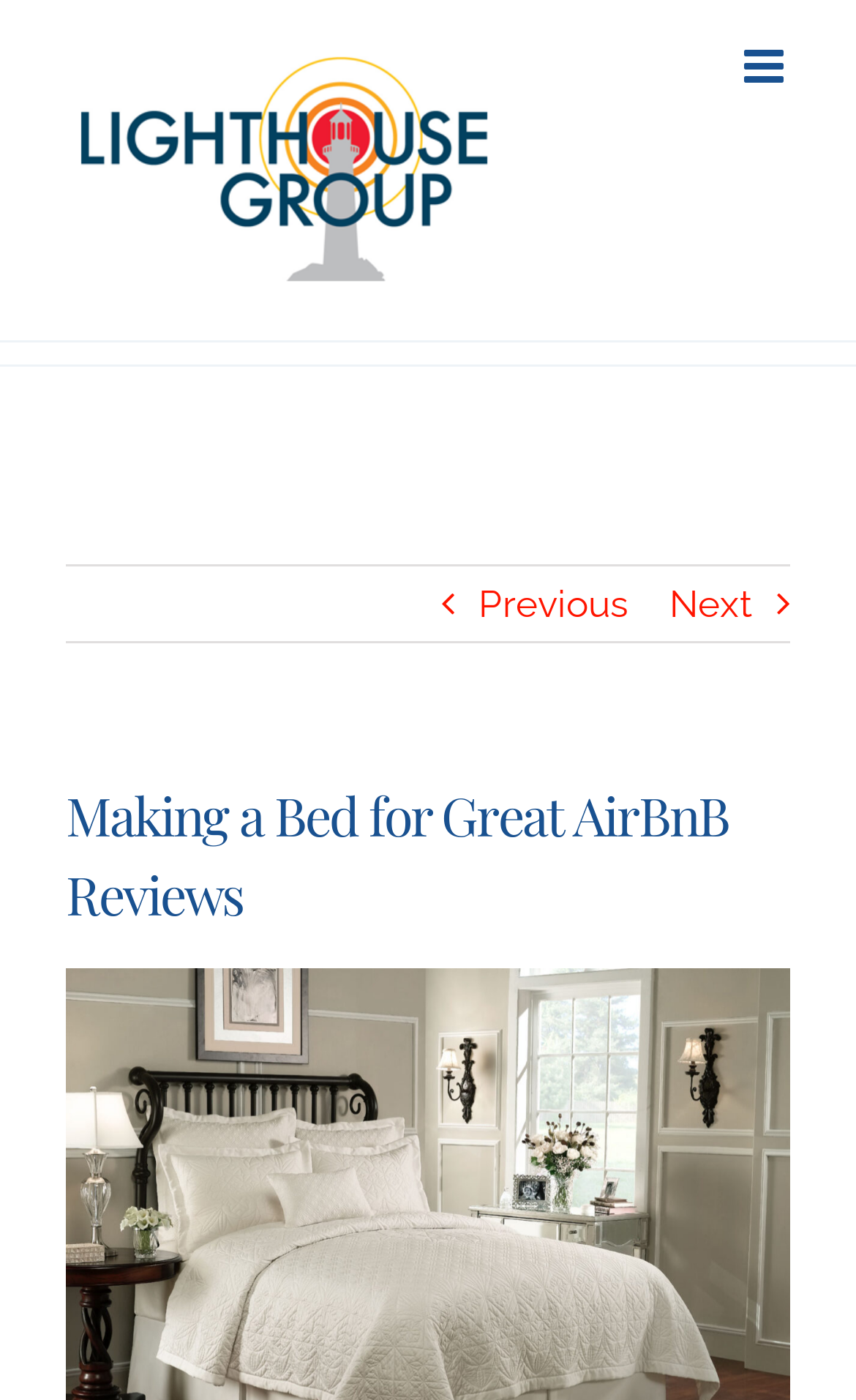Extract the heading text from the webpage.

Making a Bed for Great AirBnB Reviews